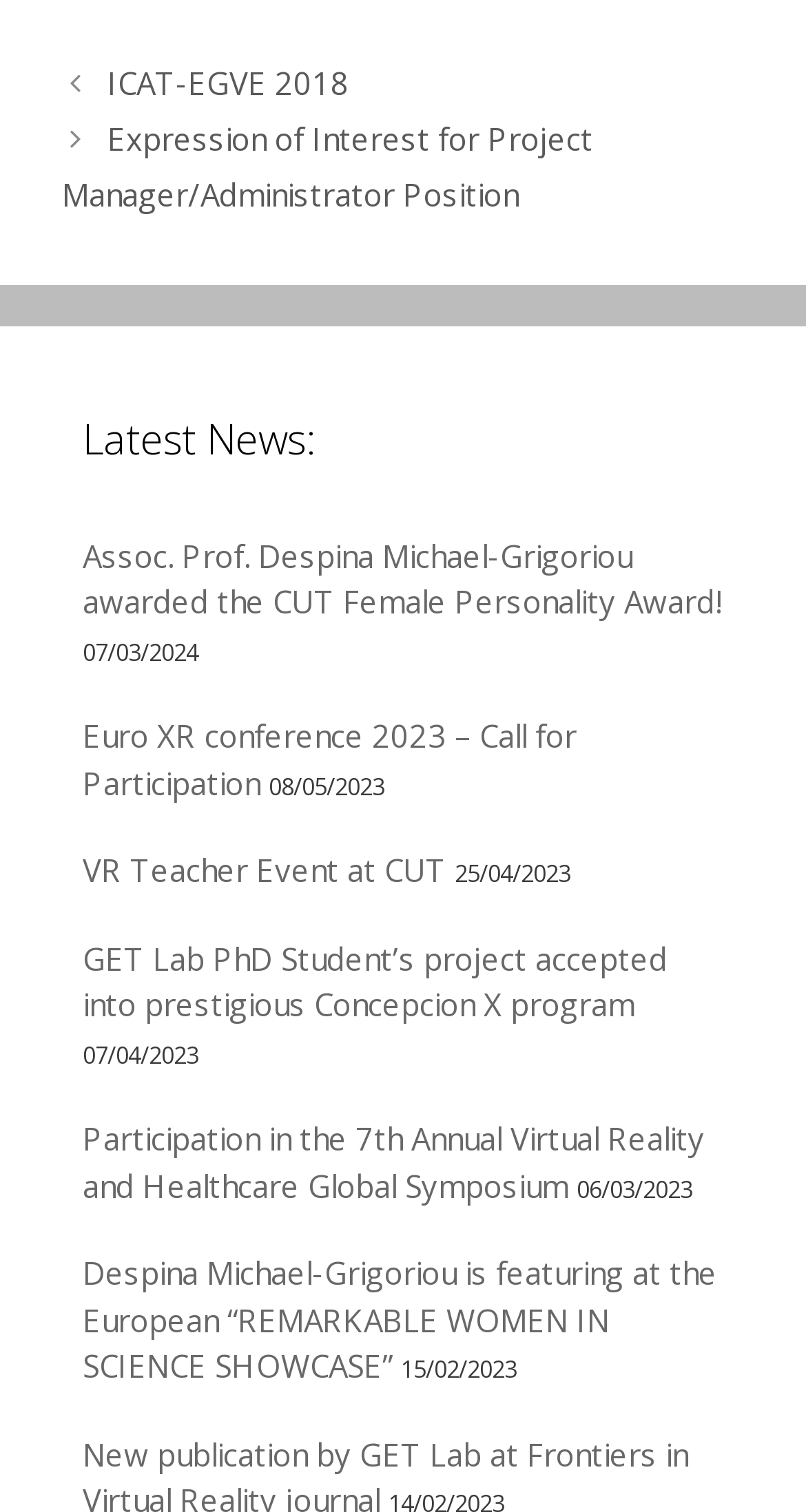How many links are in the footer section?
Please describe in detail the information shown in the image to answer the question.

I looked at the FooterAsNonLandmark element and its child elements, and found two link elements with OCR text, which are 'ICAT-EGVE 2018' and 'Expression of Interest for Project Manager/Administrator Position'.